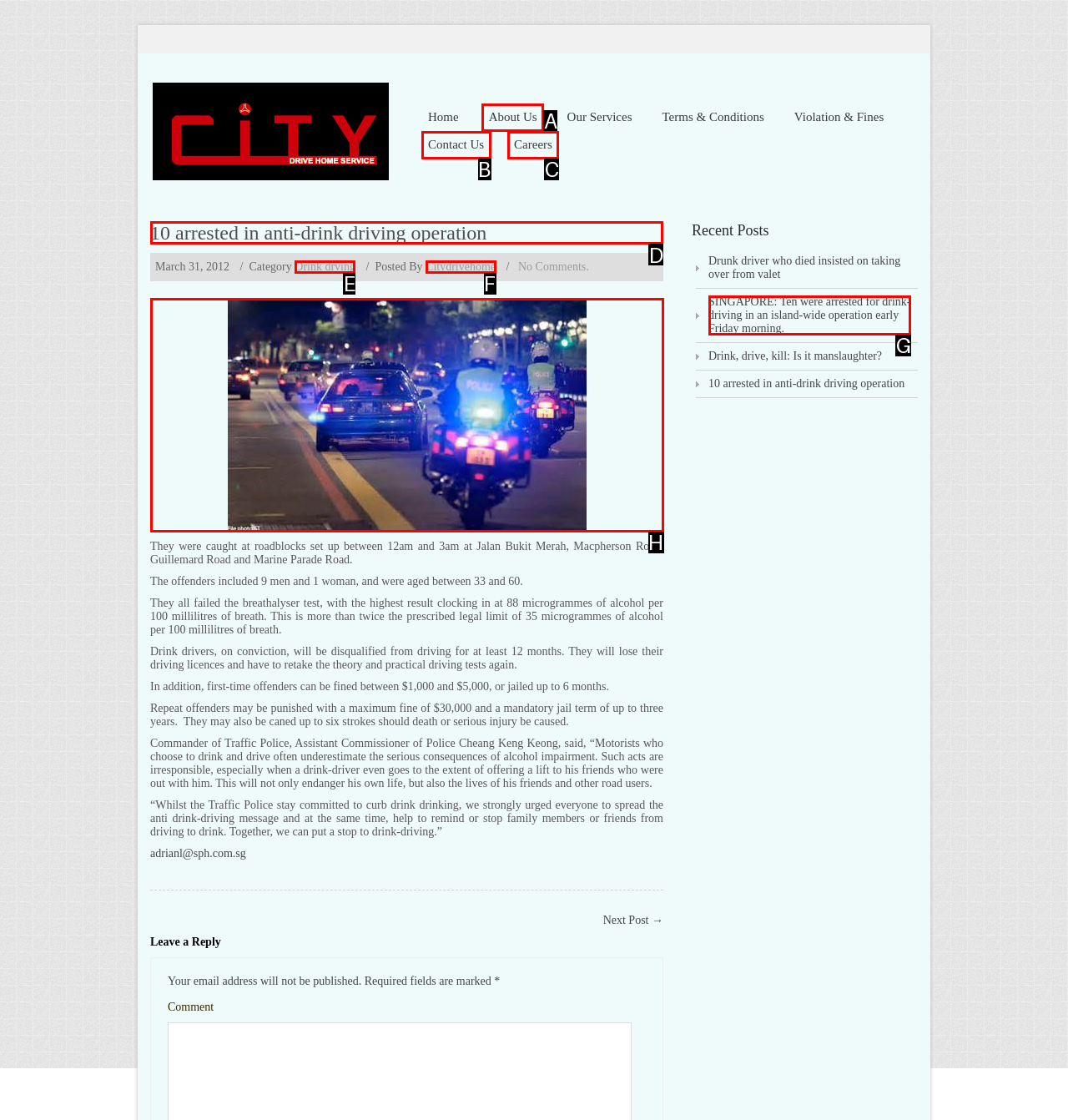Based on the task: Read the article about 10 arrested in anti-drink driving operation, which UI element should be clicked? Answer with the letter that corresponds to the correct option from the choices given.

D